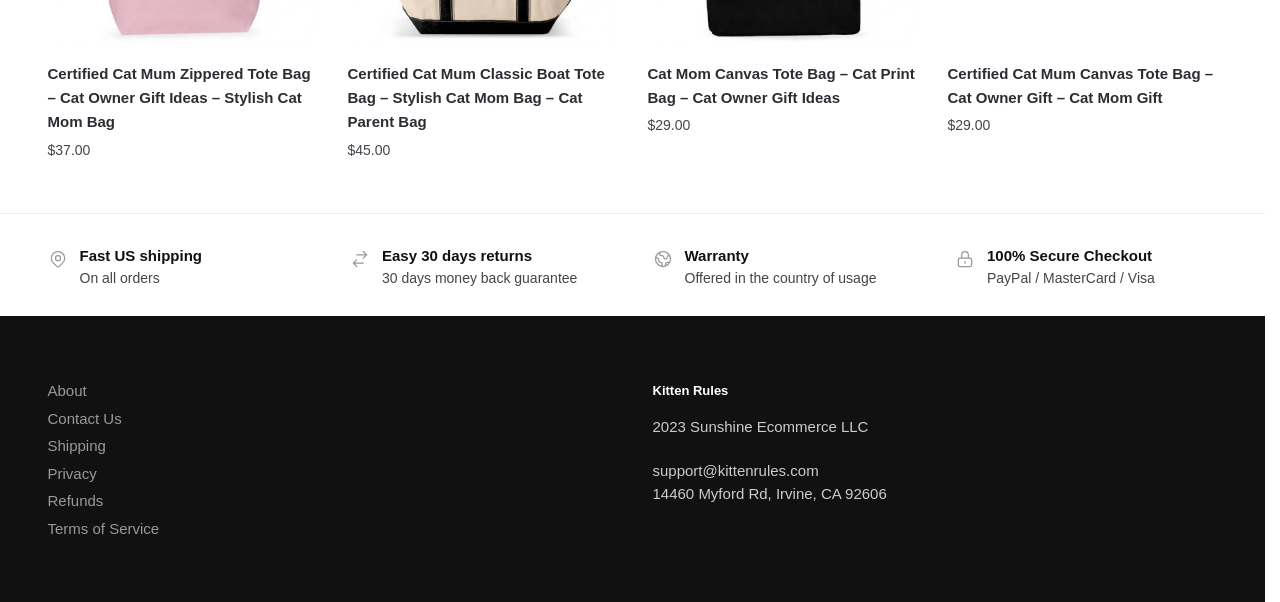Identify the bounding box coordinates of the section that should be clicked to achieve the task described: "Go to About page".

[0.037, 0.623, 0.068, 0.652]